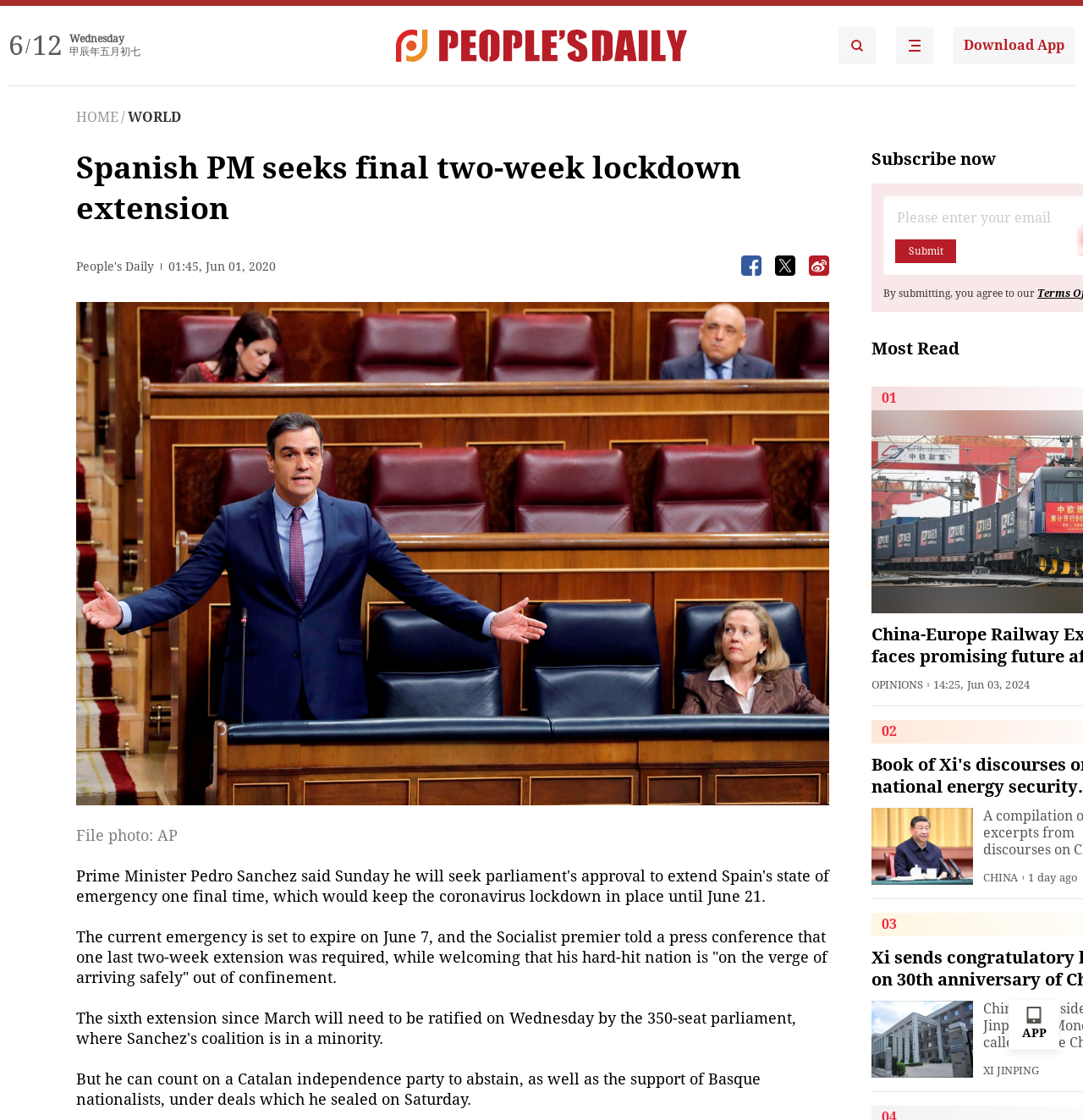Predict the bounding box coordinates for the UI element described as: "HOME". The coordinates should be four float numbers between 0 and 1, presented as [left, top, right, bottom].

[0.07, 0.097, 0.109, 0.112]